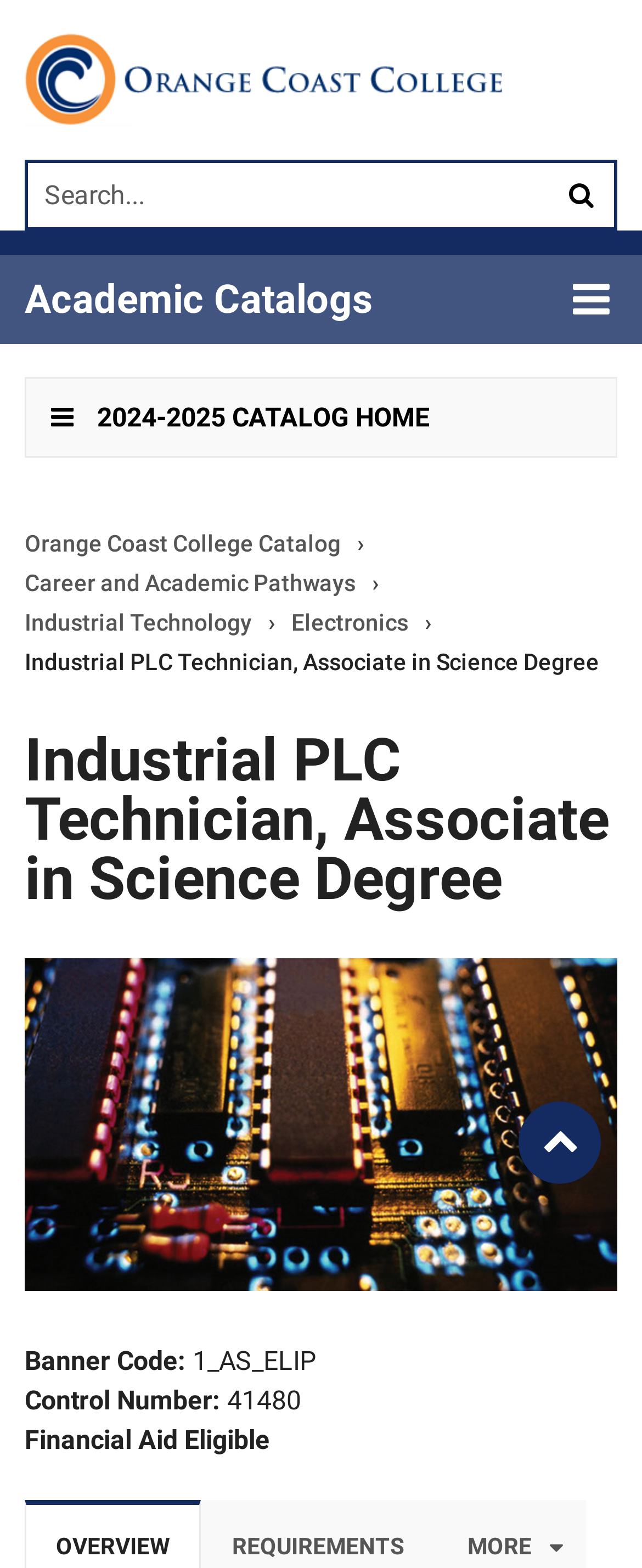From the webpage screenshot, predict the bounding box of the UI element that matches this description: "parent_node: Search catalog name="search" placeholder="Search..."".

[0.044, 0.104, 0.956, 0.145]